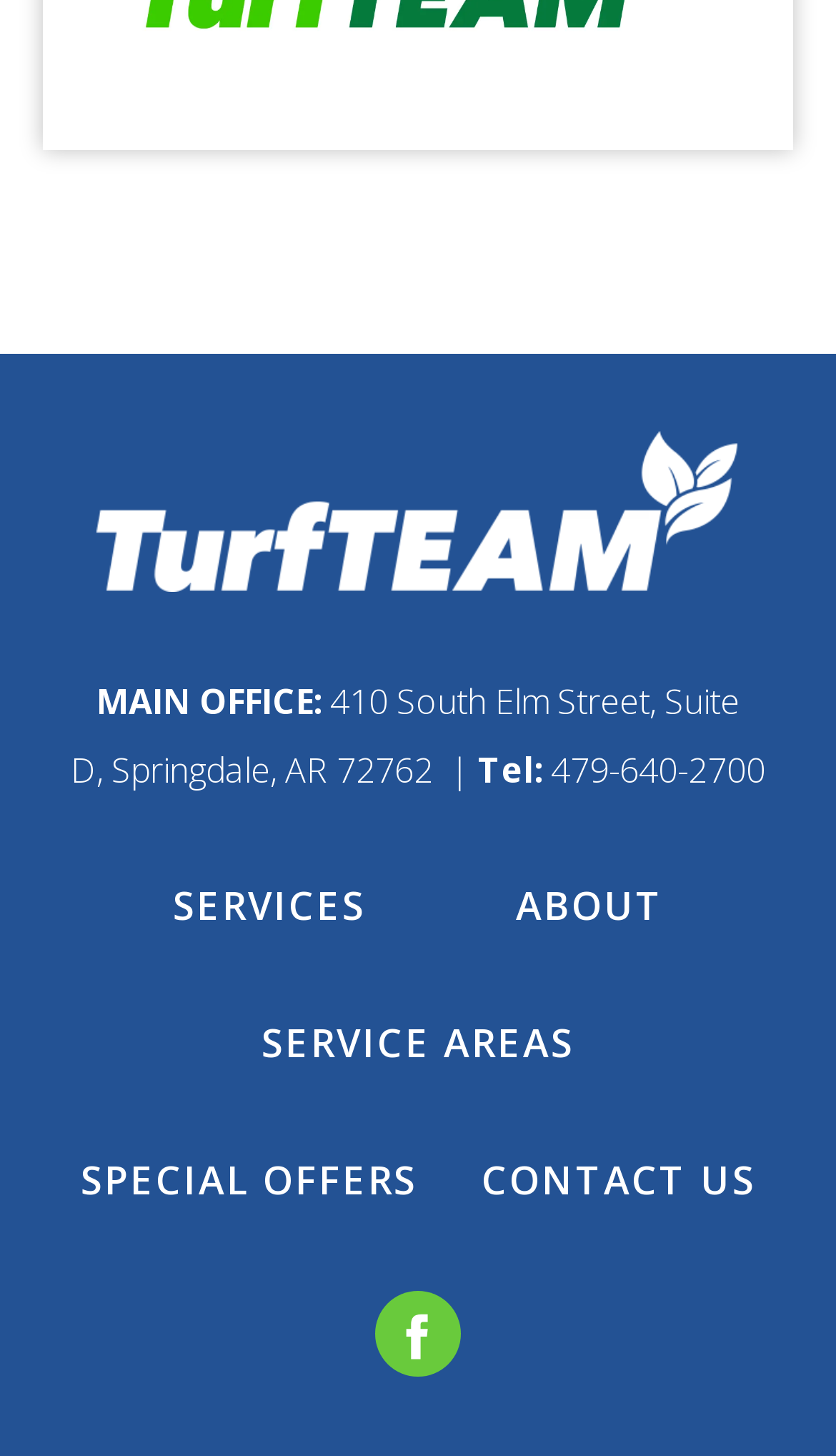Provide the bounding box coordinates of the section that needs to be clicked to accomplish the following instruction: "visit the main office page."

[0.115, 0.465, 0.385, 0.498]